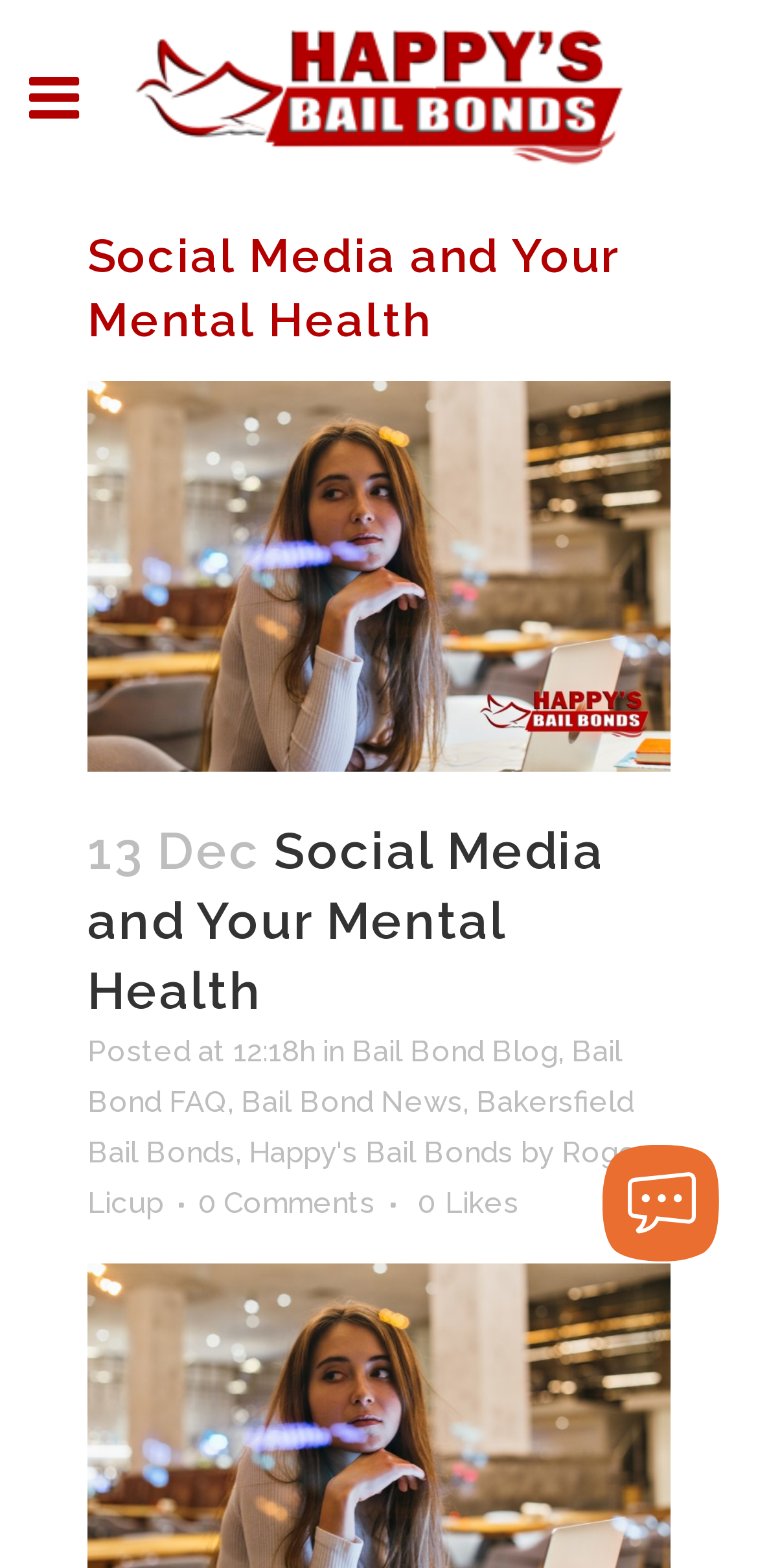Mark the bounding box of the element that matches the following description: "ALL POSTS".

None